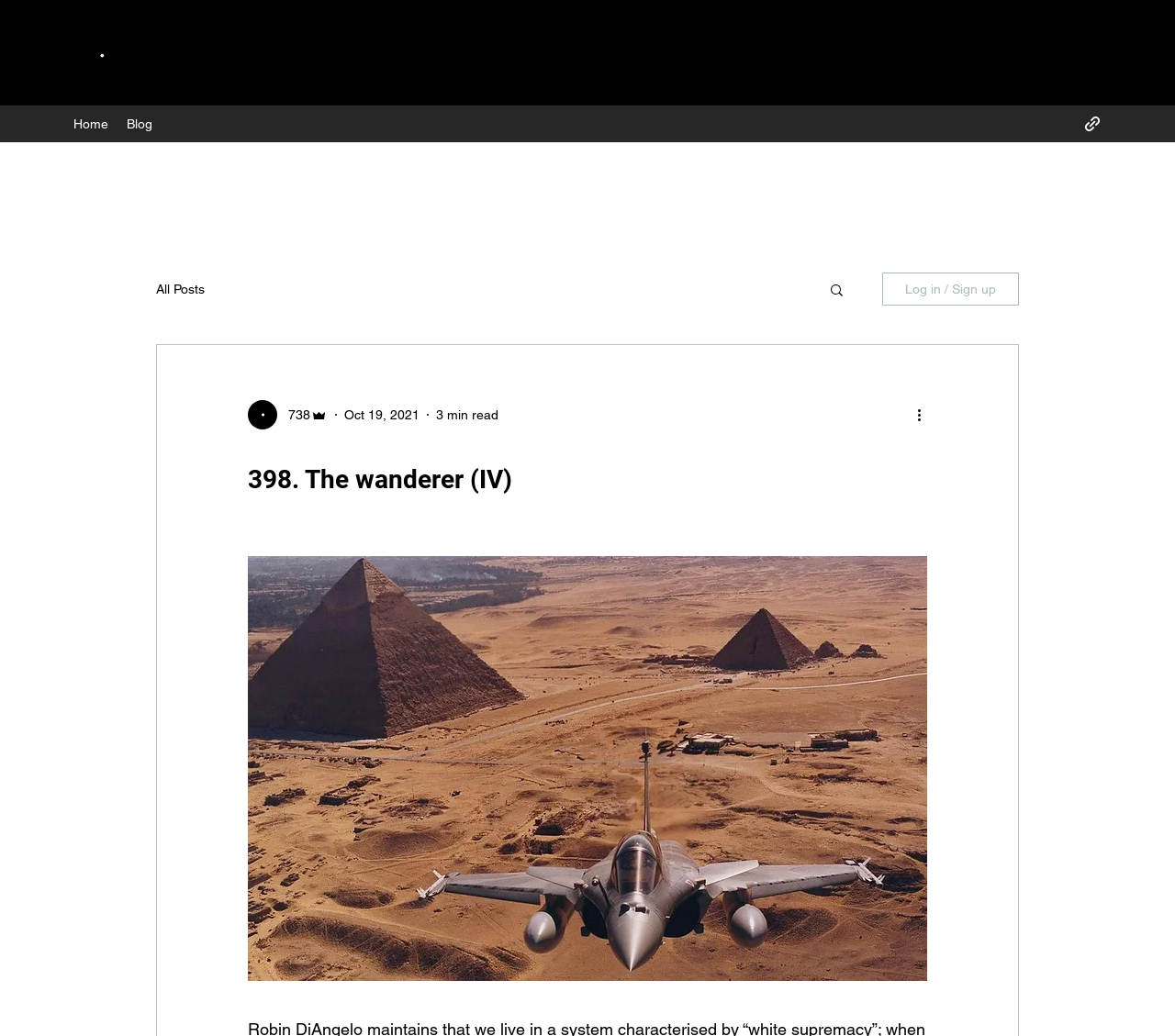Give an in-depth explanation of the webpage layout and content.

This webpage appears to be a blog post titled "398. The wanderer (IV)". At the top left, there is a small image linked to a JPEG file. Below this image, there is a navigation menu labeled "Site" with two links: "Home" and "Blog". 

To the right of the navigation menu, there is a social bar with a single link. Below the social bar, there is another navigation menu labeled "blog" with a link to "All Posts". Next to this menu, there is a search button with a small image of a magnifying glass. 

Further down, there is a button to "Log in / Sign up" with the writer's picture and some text labels, including the post's author, date "Oct 19, 2021", and a reading time of "3 min read". 

The main content of the blog post is headed by a title "398. The wanderer (IV)" and has a button with more actions. The post itself is contained within a region labeled "Post: Blog2_Post".